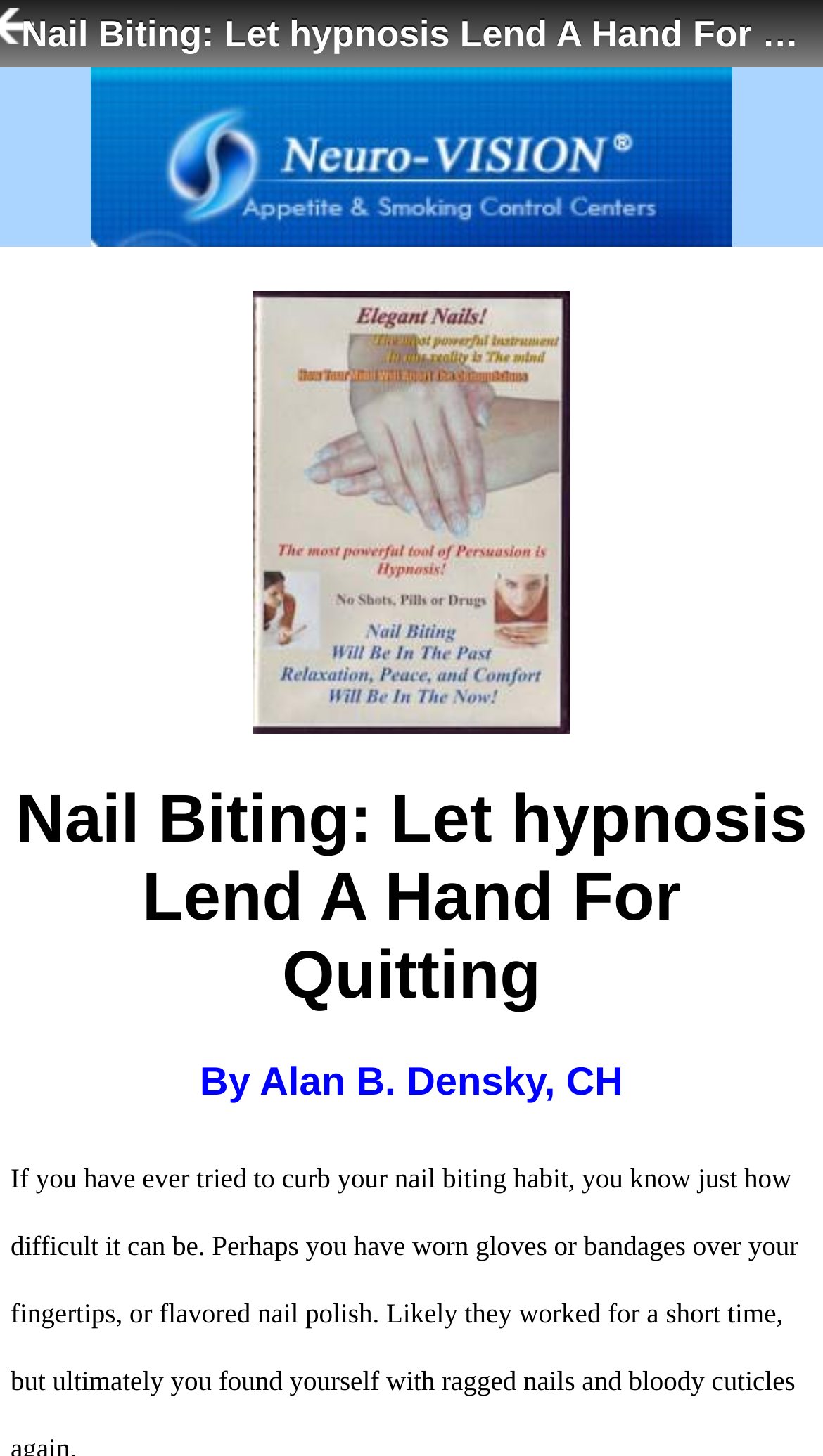What is the main topic of the article?
Using the visual information, respond with a single word or phrase.

Nail Biting